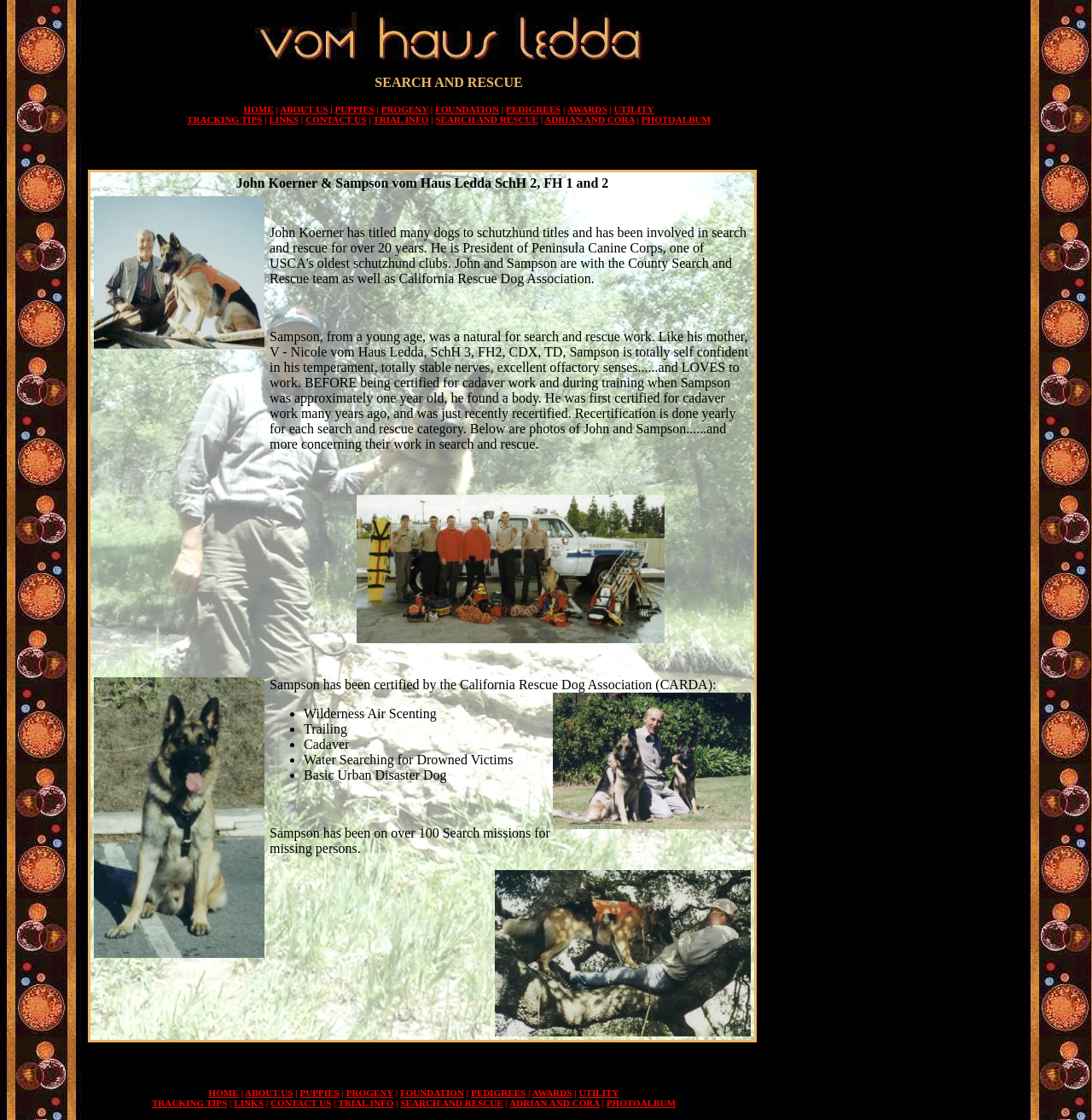How many search missions has Sampson been on?
With the help of the image, please provide a detailed response to the question.

The webpage mentions 'Sampson has been on over 100 Search missions for missing persons.' which provides the answer to this question.